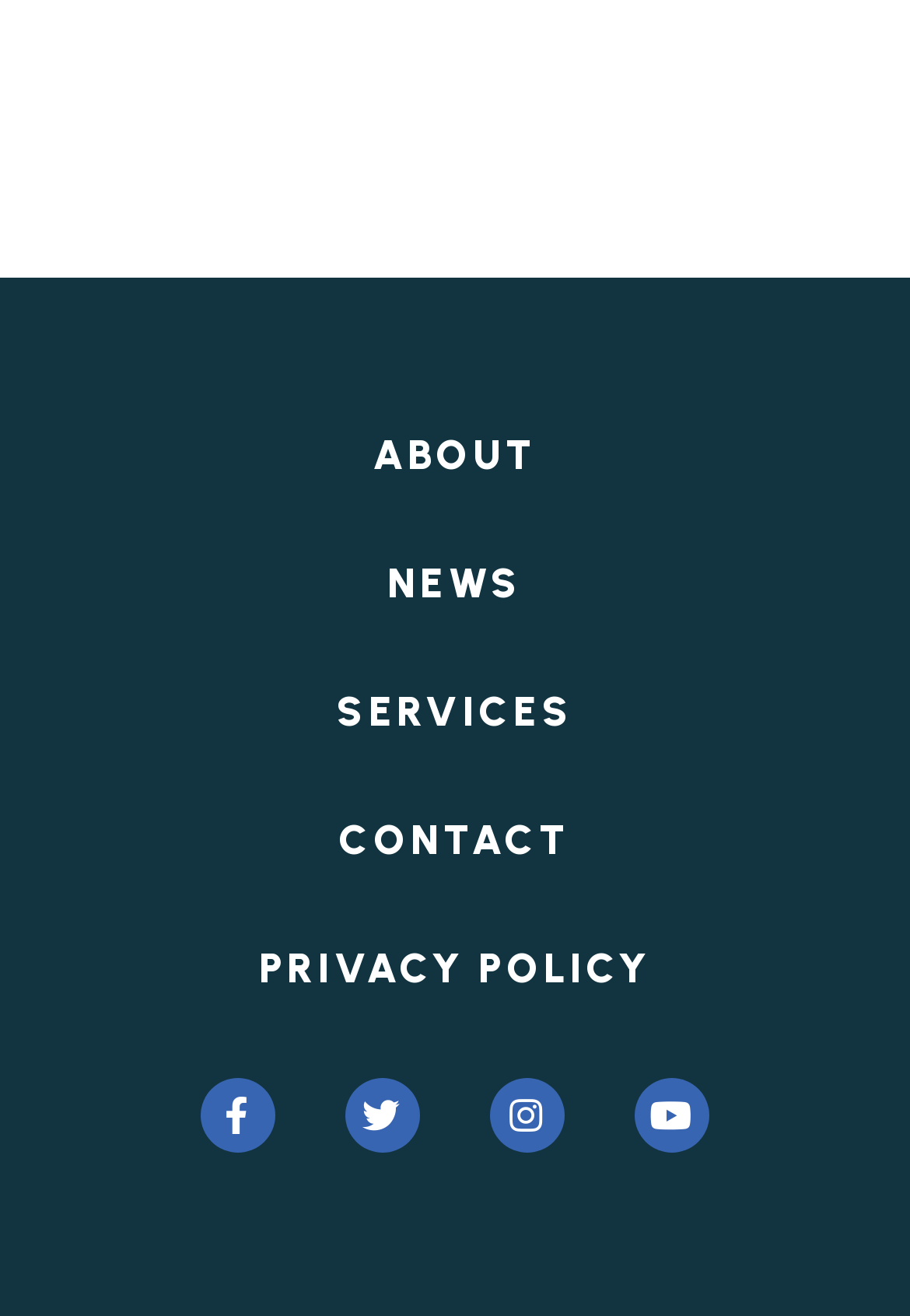Please provide the bounding box coordinates for the element that needs to be clicked to perform the following instruction: "check services". The coordinates should be given as four float numbers between 0 and 1, i.e., [left, top, right, bottom].

[0.285, 0.495, 0.715, 0.592]